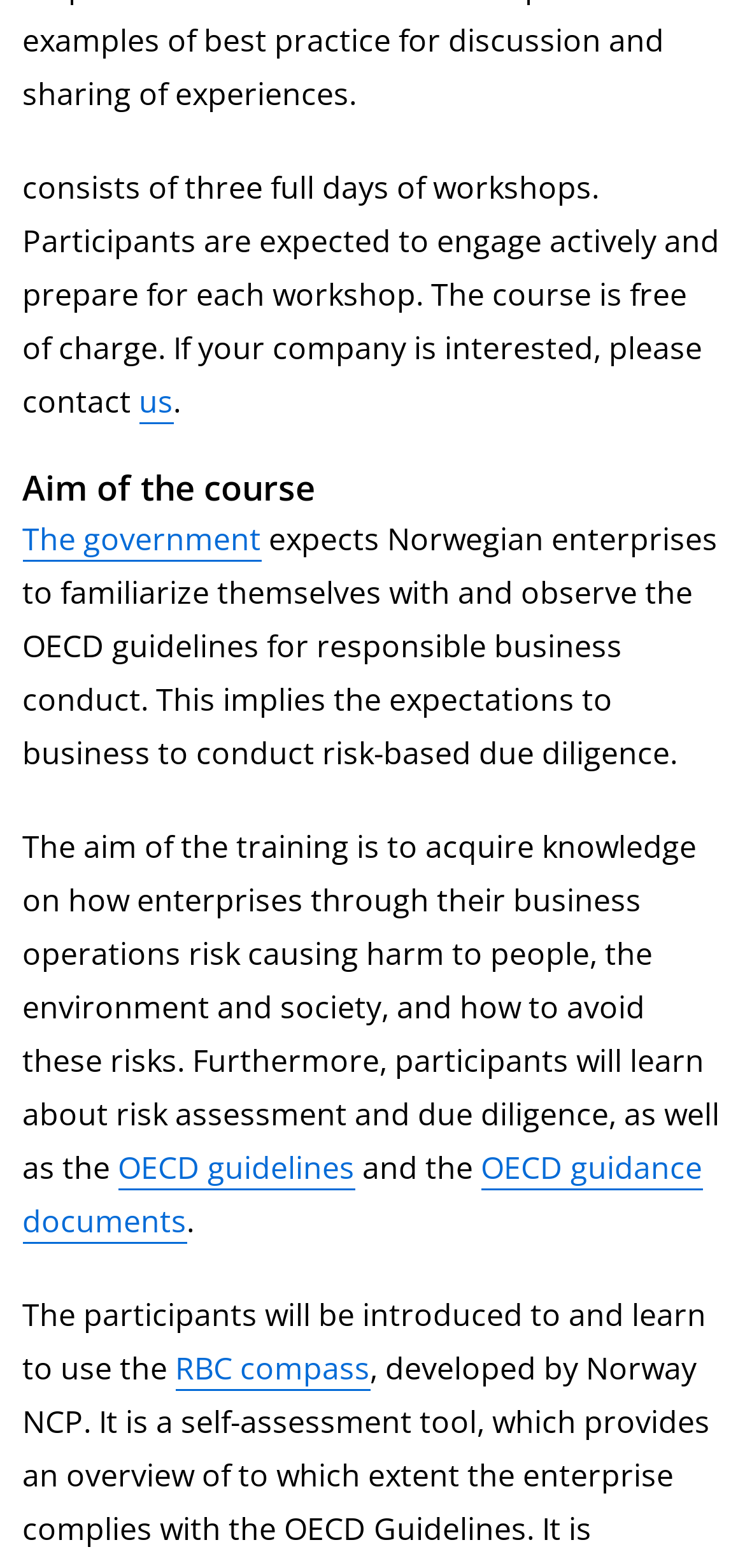Using floating point numbers between 0 and 1, provide the bounding box coordinates in the format (top-left x, top-left y, bottom-right x, bottom-right y). Locate the UI element described here: us

[0.186, 0.242, 0.233, 0.27]